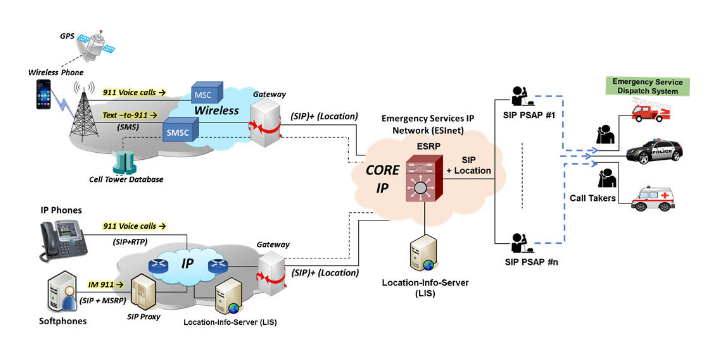What is the role of the Mobile Switching Center (MSC)?
Based on the screenshot, provide a one-word or short-phrase response.

Routes the call to the ESInet